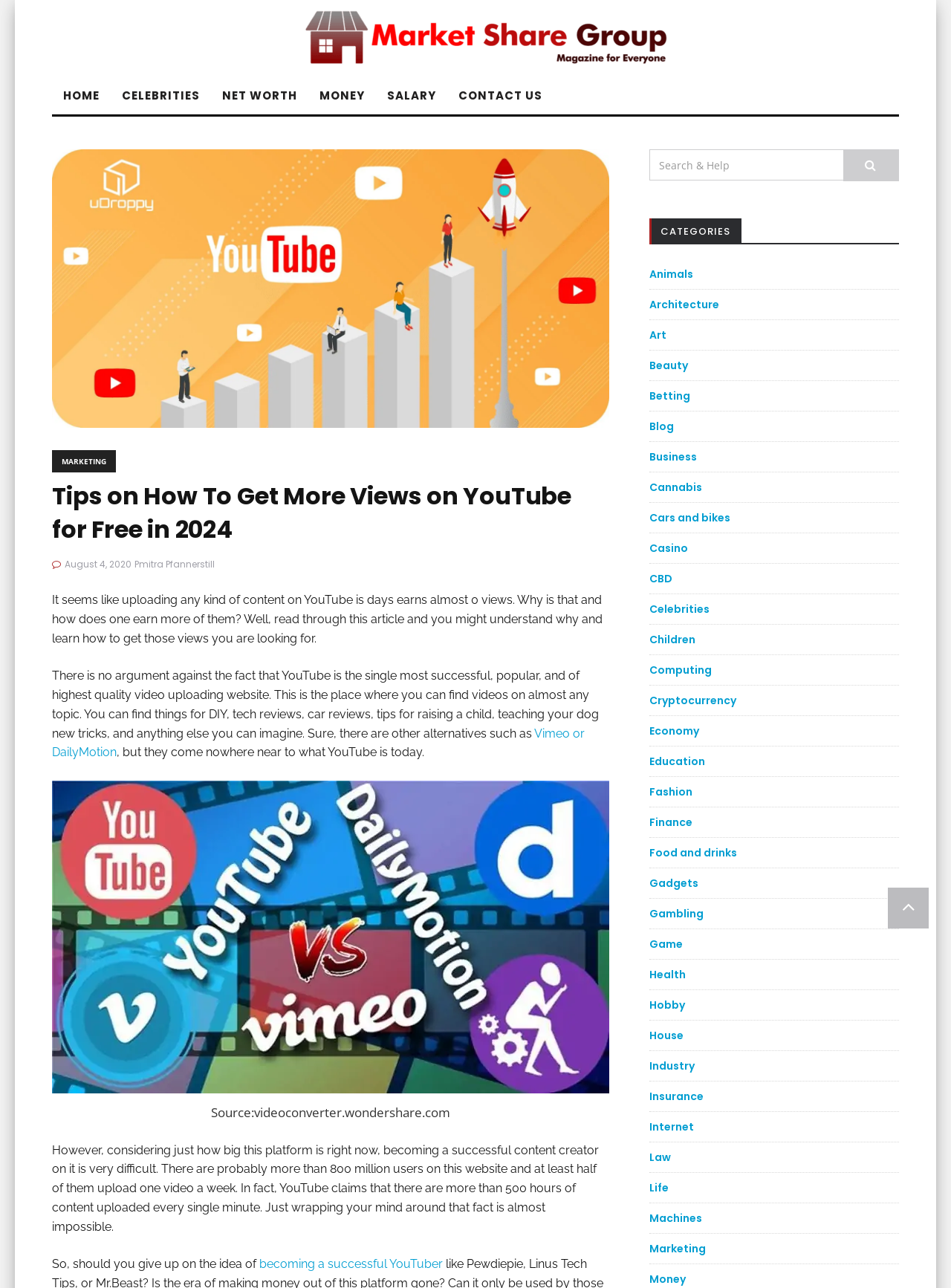Identify the bounding box coordinates of the region I need to click to complete this instruction: "Read the article about getting more views on YouTube".

[0.055, 0.46, 0.634, 0.501]